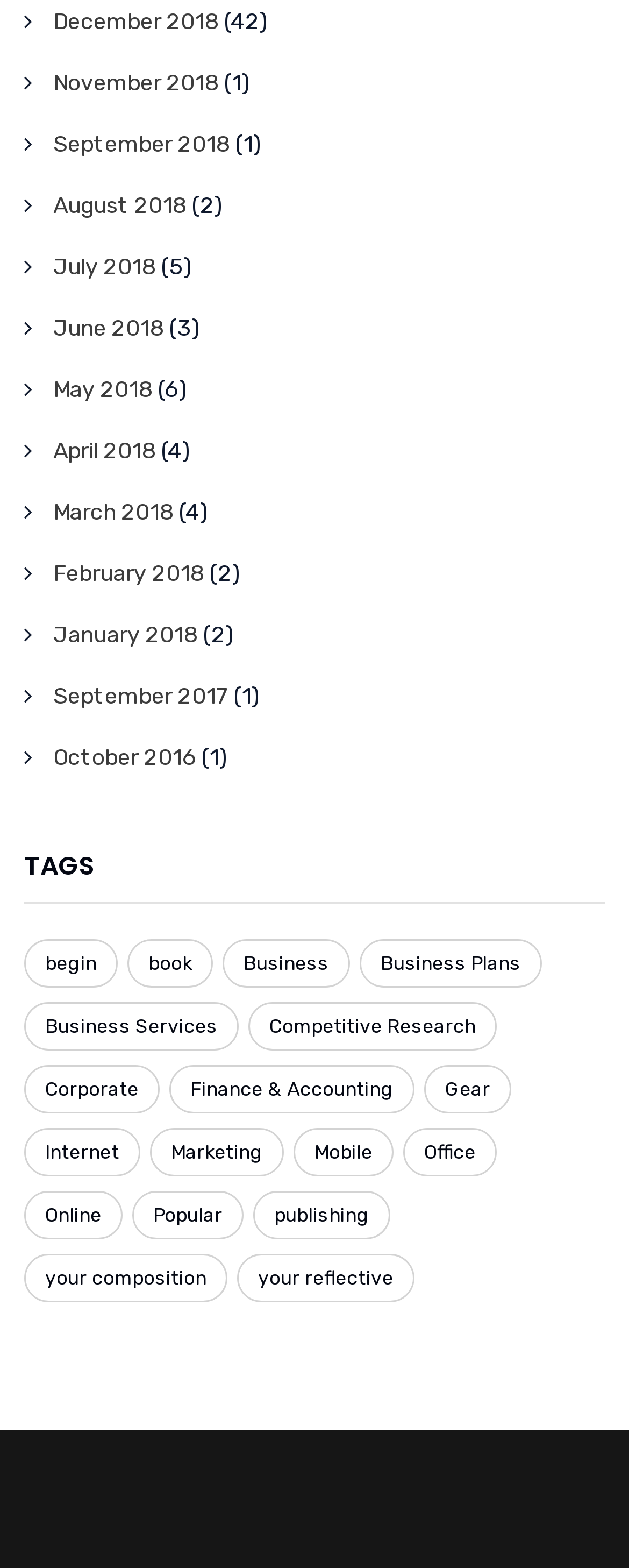What is the most popular tag?
Can you offer a detailed and complete answer to this question?

I looked at the links under the 'TAGS' heading and found that 'Business' has the highest number of items (16) associated with it, making it the most popular tag.